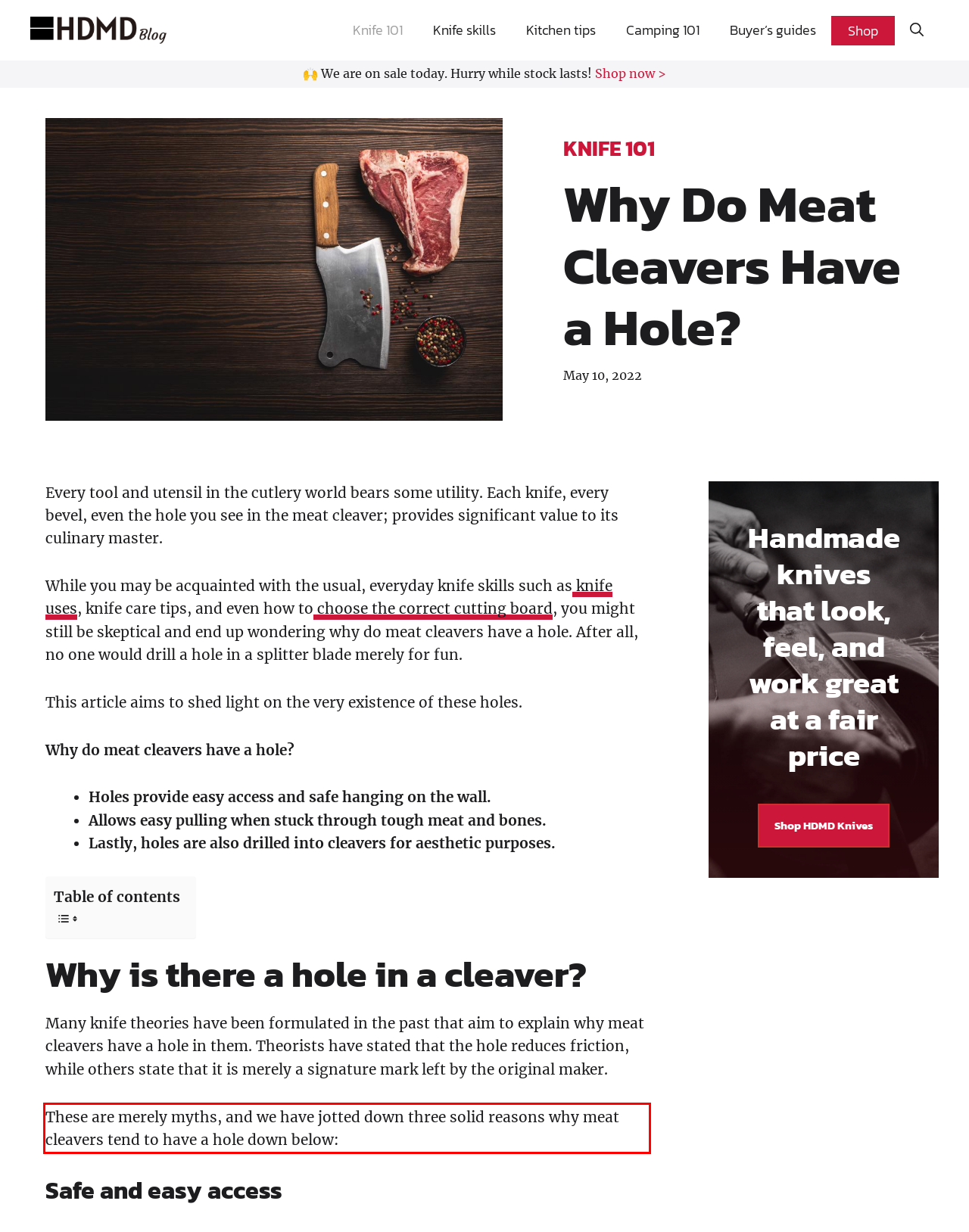View the screenshot of the webpage and identify the UI element surrounded by a red bounding box. Extract the text contained within this red bounding box.

These are merely myths, and we have jotted down three solid reasons why meat cleavers tend to have a hole down below: